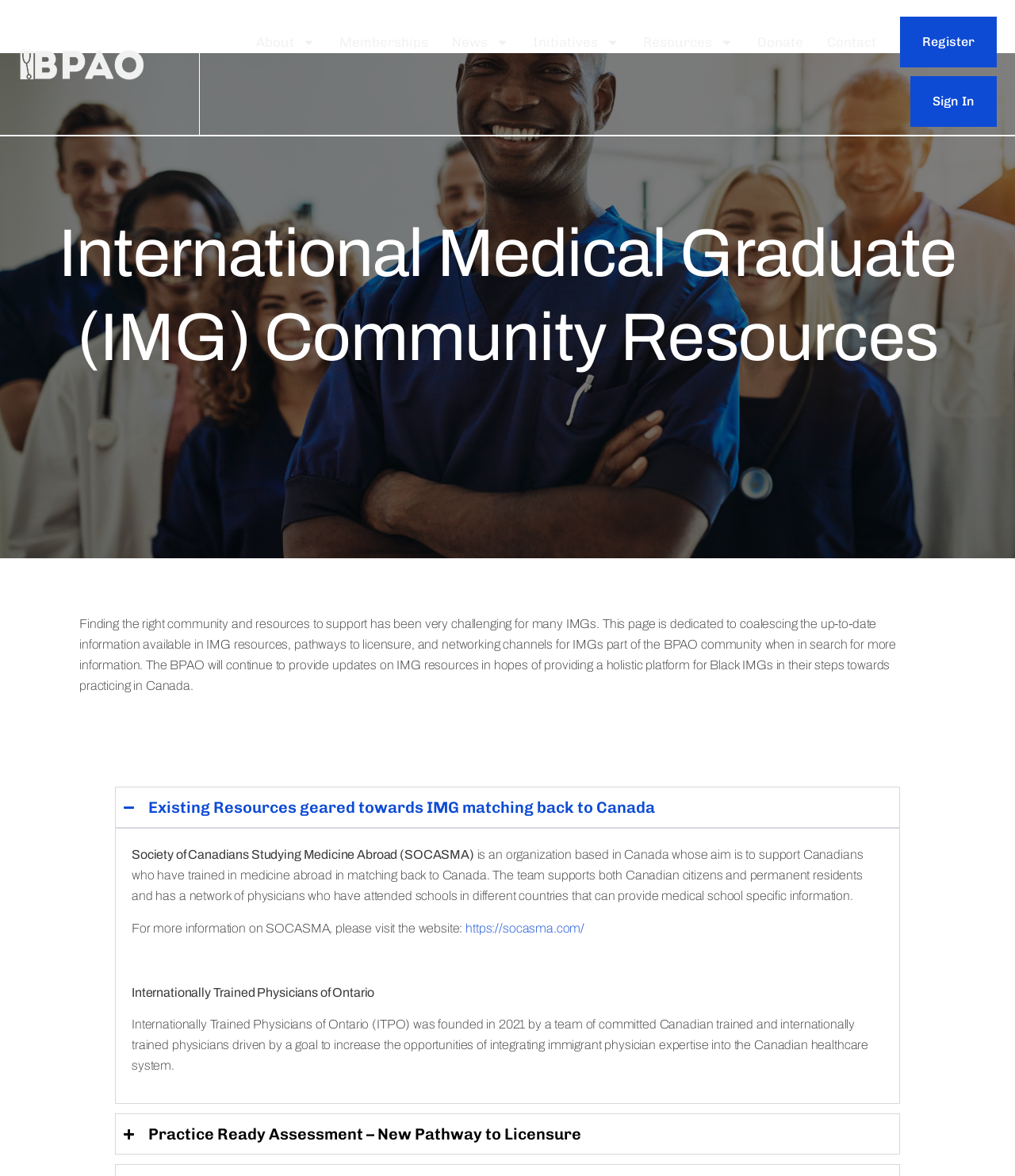What is the name of the organization?
Answer the question with a single word or phrase by looking at the picture.

BPAO